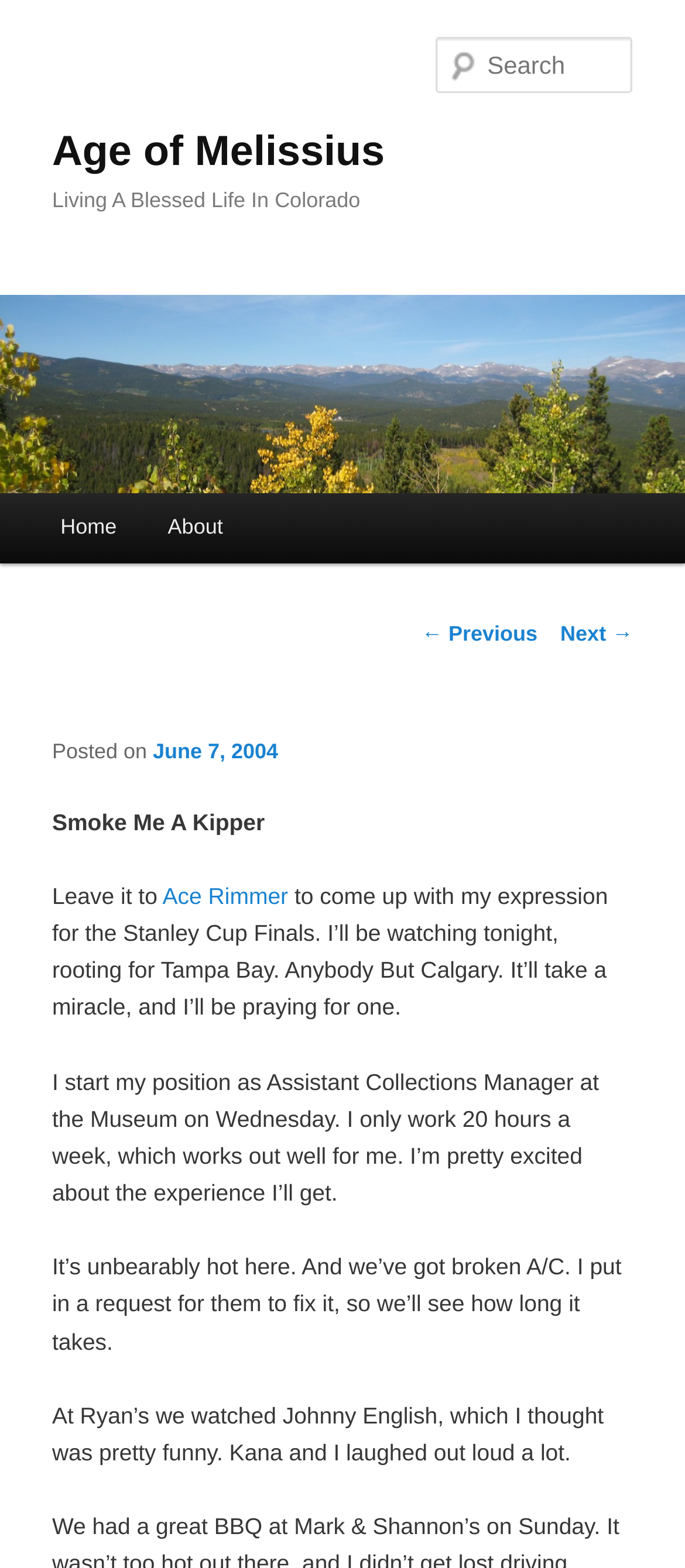Using the element description: "parent_node: Age of Melissius", determine the bounding box coordinates for the specified UI element. The coordinates should be four float numbers between 0 and 1, [left, top, right, bottom].

[0.0, 0.188, 1.0, 0.314]